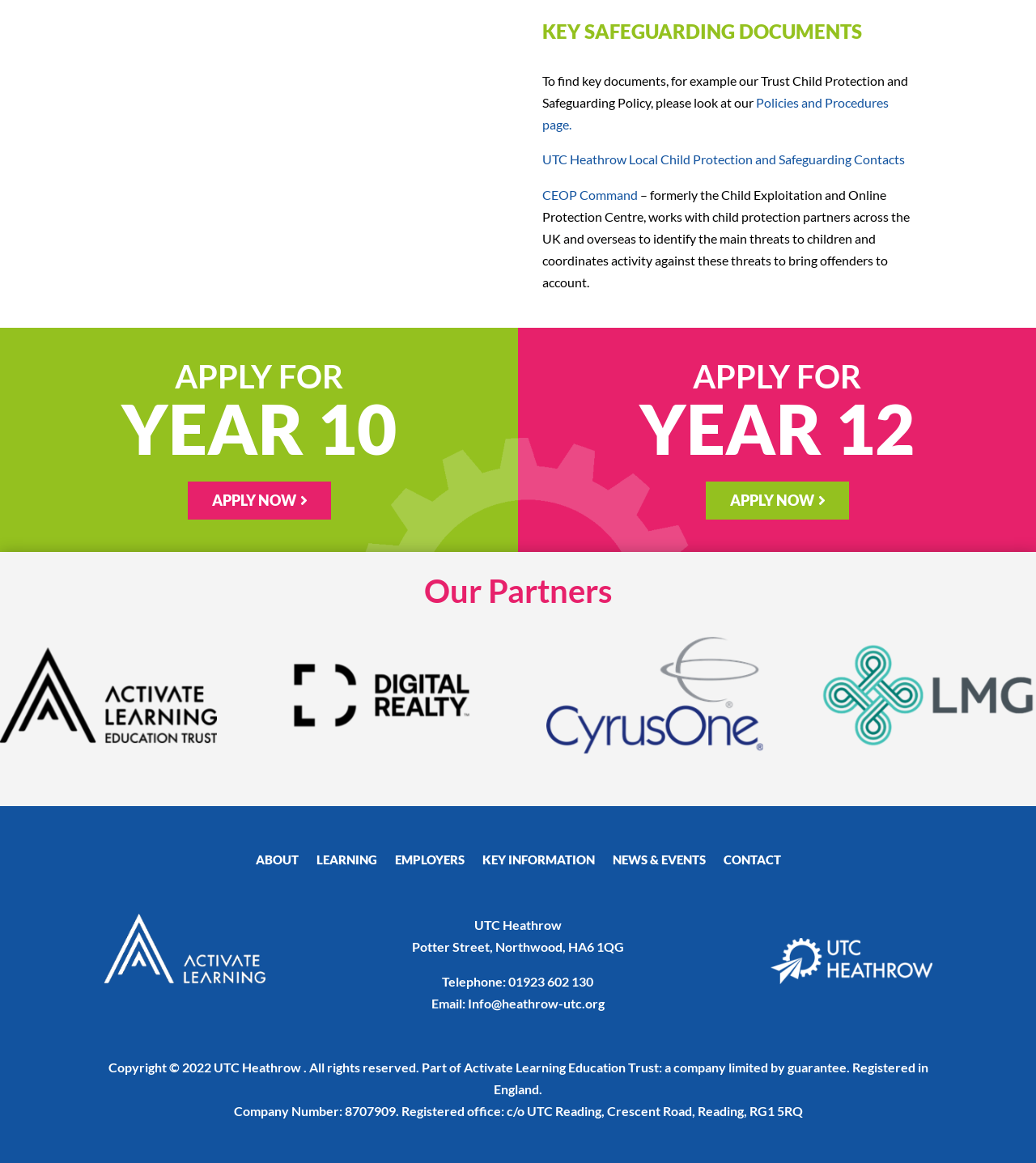Determine the bounding box coordinates for the area you should click to complete the following instruction: "Learn about CEOP Command".

[0.523, 0.16, 0.616, 0.174]